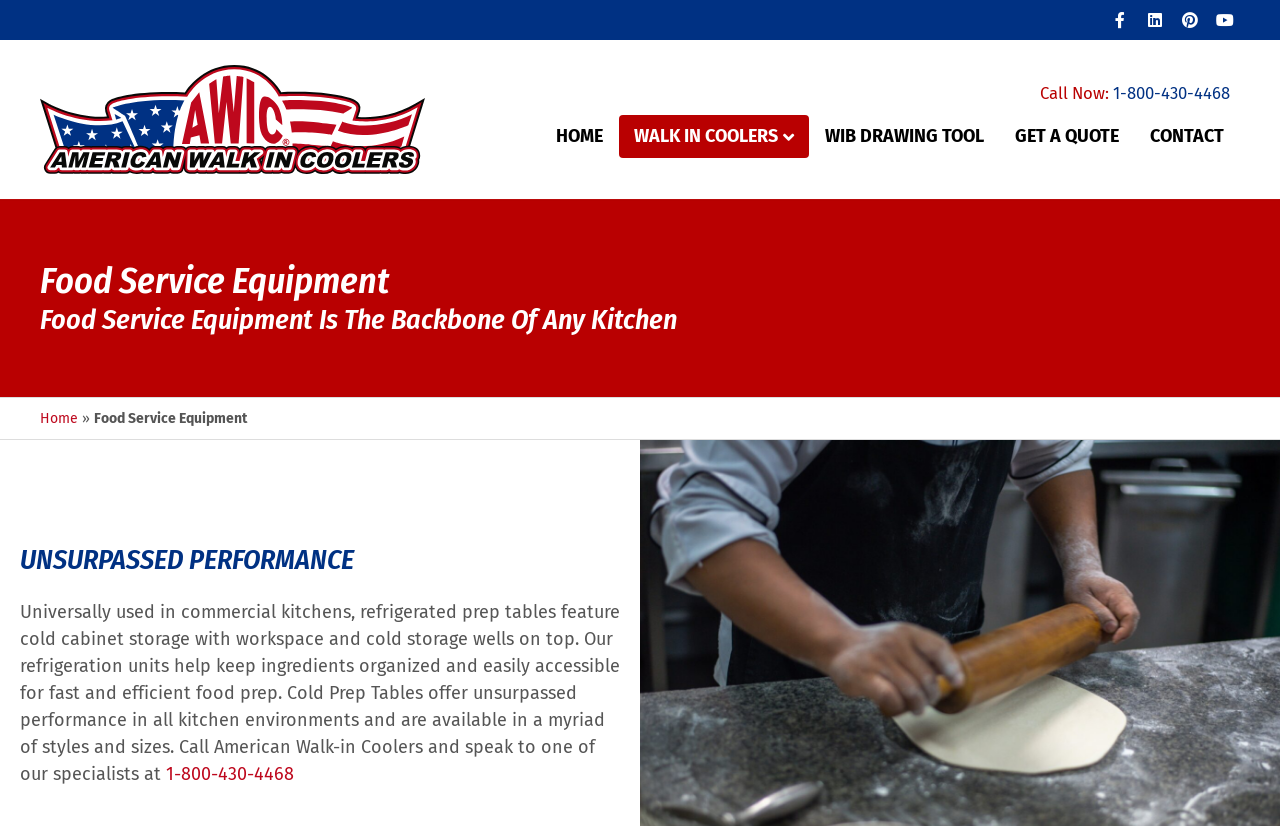Indicate the bounding box coordinates of the clickable region to achieve the following instruction: "Get a quote."

[0.781, 0.149, 0.886, 0.2]